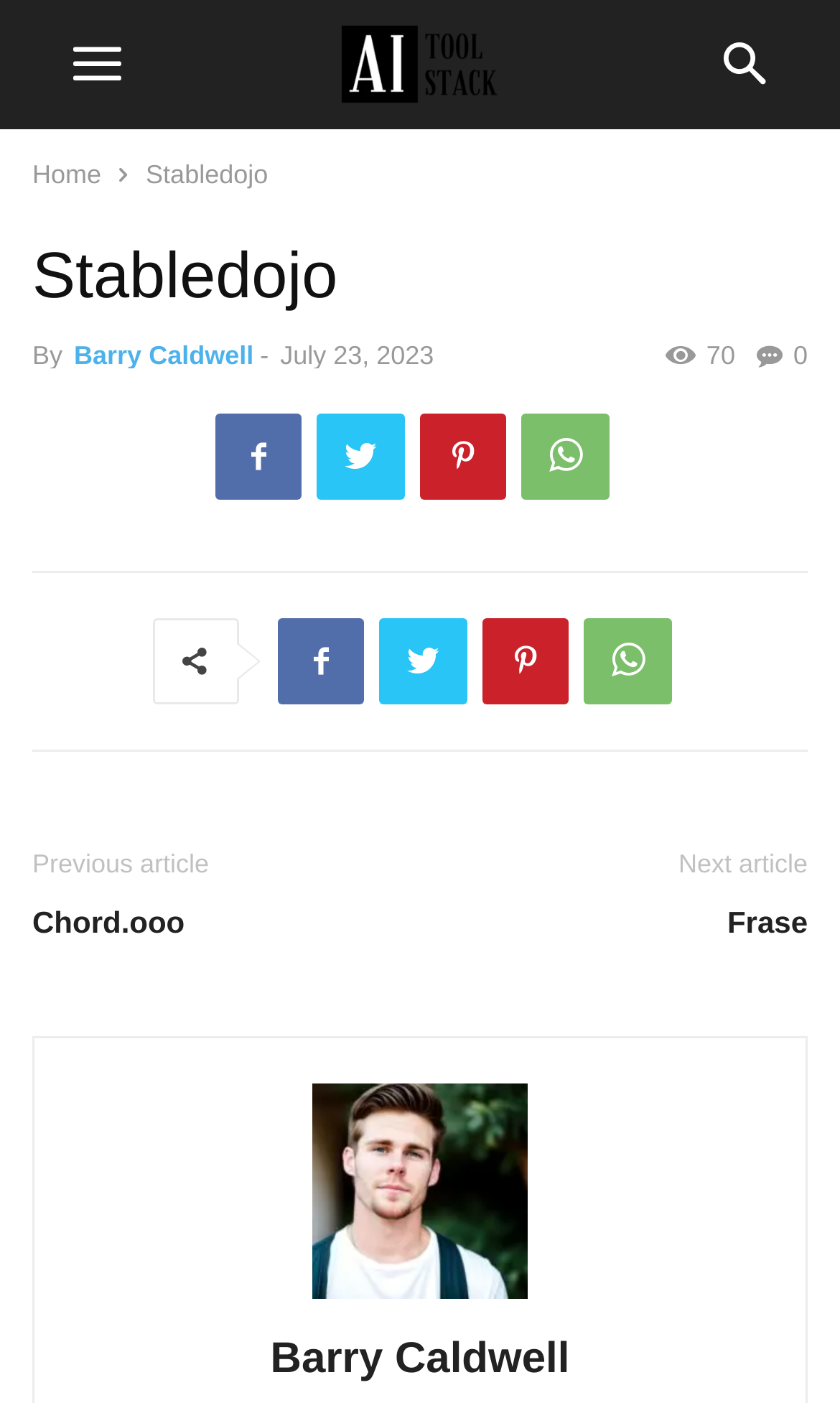What is the date of the article?
Please use the image to deliver a detailed and complete answer.

The date of the article can be found in the section with the heading 'Stabledojo', where the time element displays the date 'July 23, 2023'.